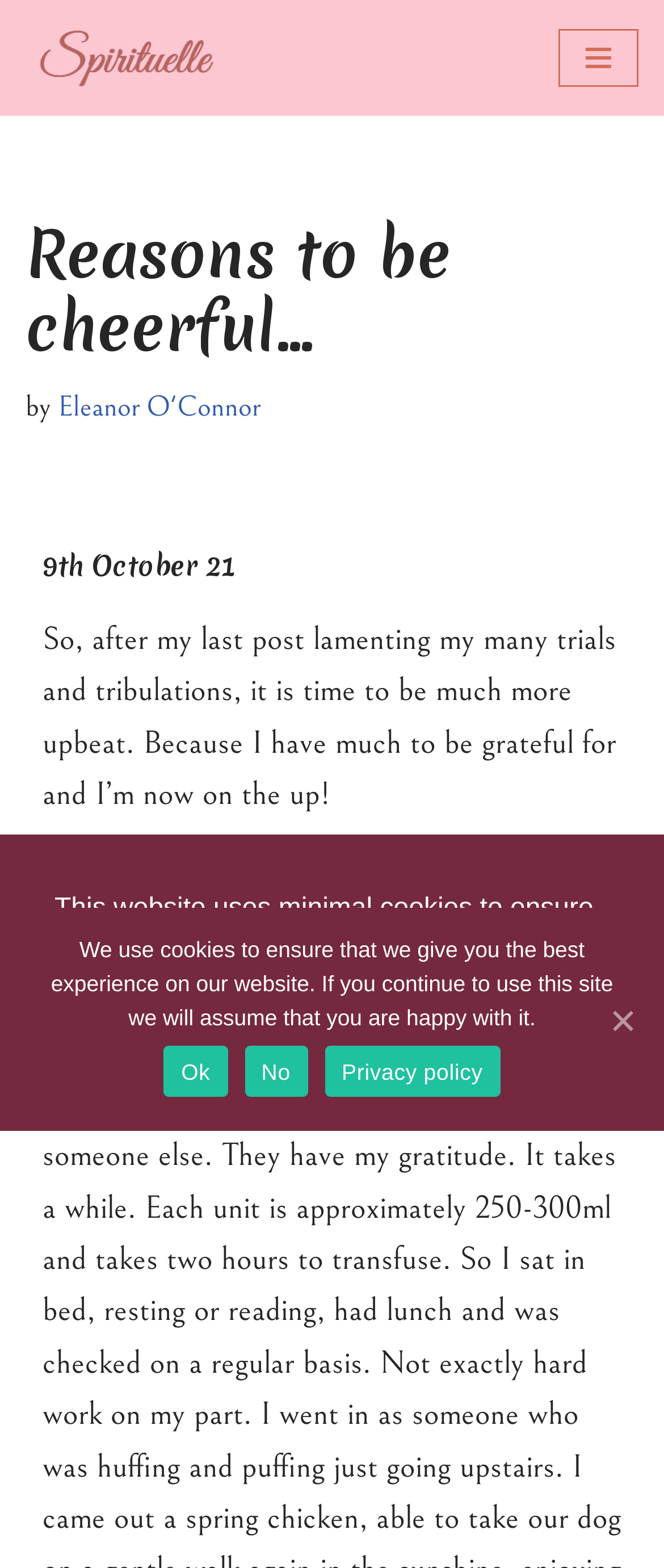Offer a meticulous description of the webpage's structure and content.

This webpage appears to be a personal blog post titled "Reasons to be cheerful..." by Eleanor O'Connor, dated 9th October 21. The post begins with a brief introduction, expressing gratitude and a positive outlook after a previous post about struggles.

At the top of the page, there is a navigation menu button on the right side, which can be expanded to reveal the website's main menu. Below this, the blog post title and author's name are displayed prominently.

The main content of the post is a single paragraph of text, which takes up most of the page's vertical space. The text is positioned near the top of the page, with a small gap above it.

There are several buttons and links scattered throughout the page. A "Skip to content" link is located at the very top left of the page, while a "Cookie Notice" banner is situated near the bottom of the page, spanning the full width. This banner contains a brief message about the website's use of cookies, along with three links: "Ok", "No", and "Privacy policy".

Additionally, there are two social media links, represented by icons, positioned at the bottom of the page, one on the left and one on the right. A "learn more about cookies" button is also present, accompanied by a brief description of the website's cookie policy.

Overall, the page has a simple and clean layout, with a focus on the main blog post content.